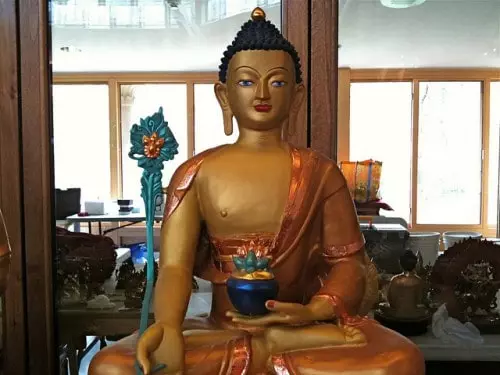What is the color of the Buddha's robes?
Refer to the screenshot and respond with a concise word or phrase.

Orange and gold